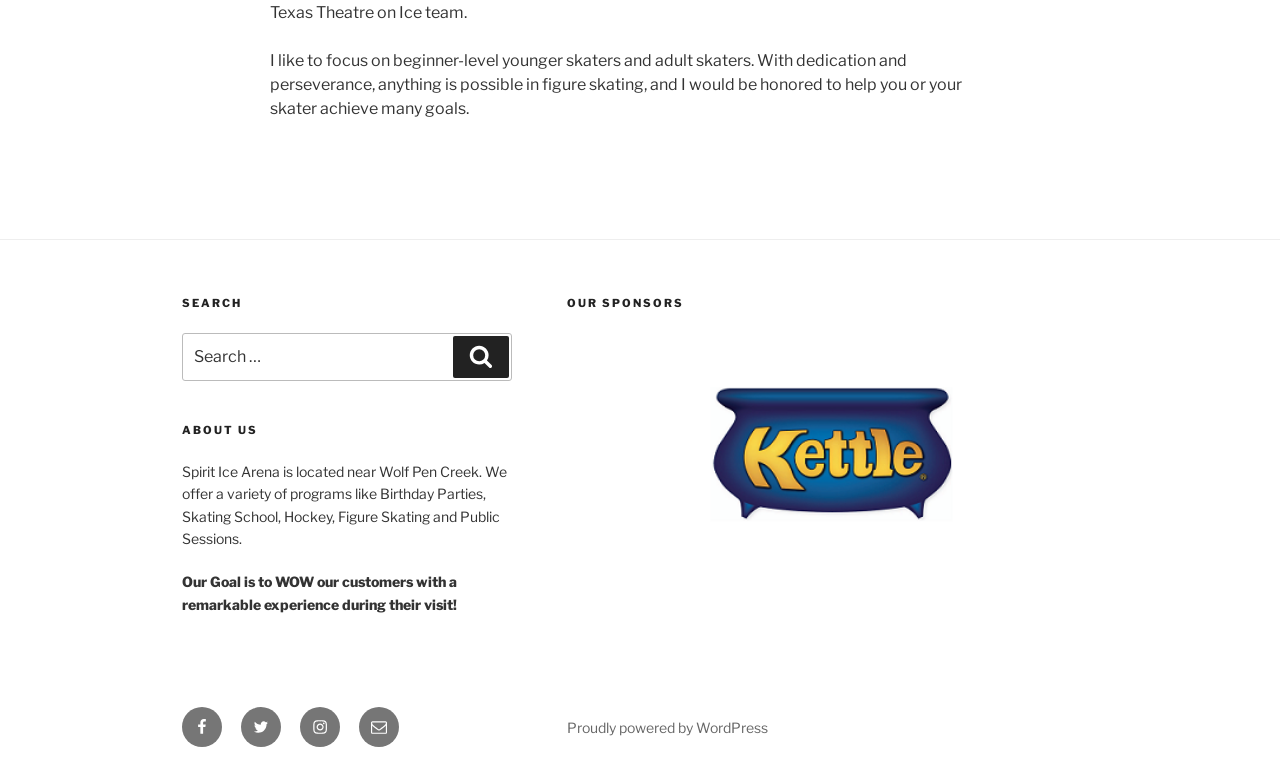What is the name of the ice arena mentioned on the webpage?
By examining the image, provide a one-word or phrase answer.

Spirit Ice Arena